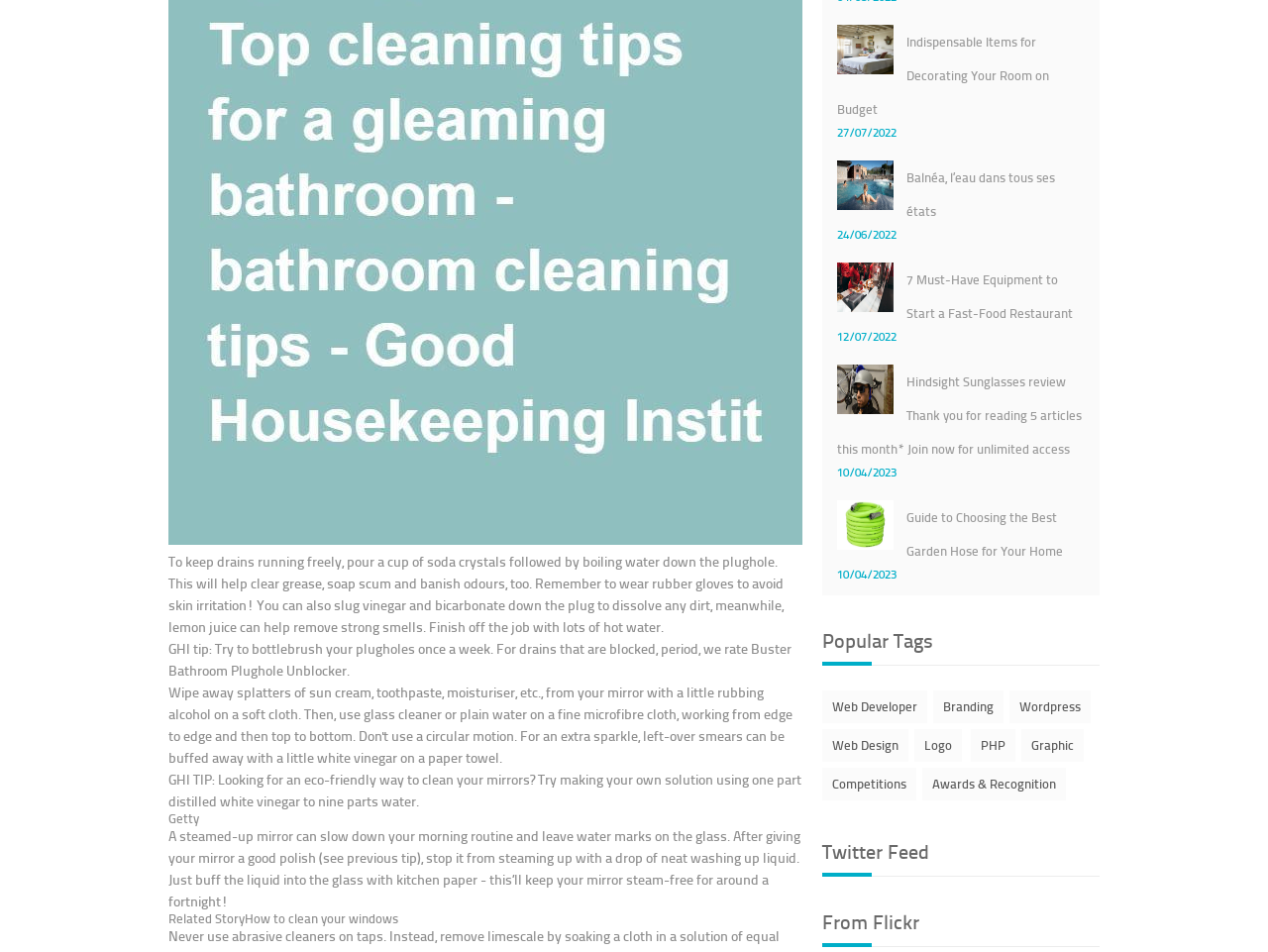Please provide a comprehensive response to the question based on the details in the image: What is the tip for keeping drains running freely?

The webpage provides a tip for keeping drains running freely, which is to pour a cup of soda crystals followed by boiling water down the plughole. This will help clear grease, soap scum, and banish odors.